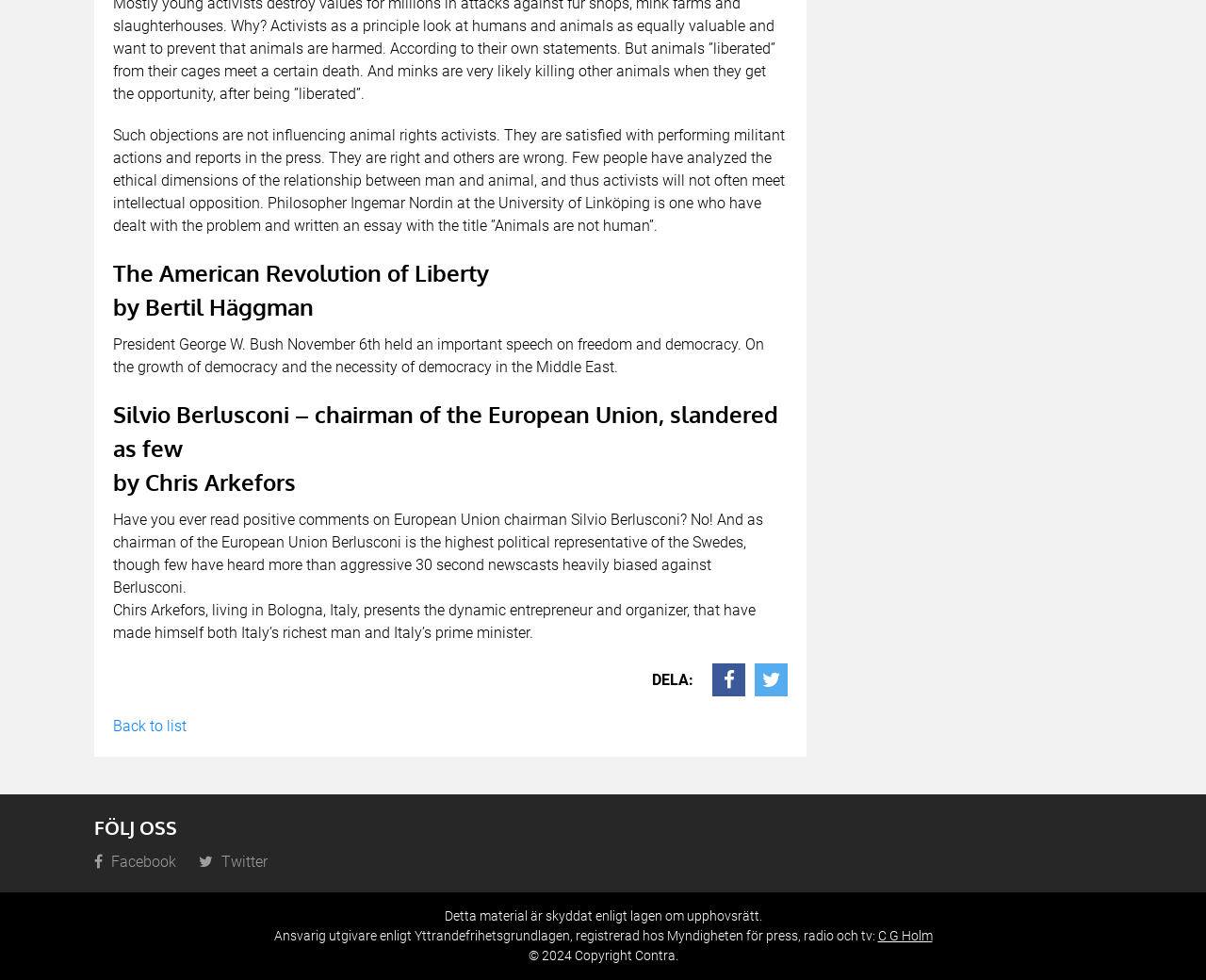What is the name of the person who wrote an essay about Silvio Berlusconi?
Answer the question with a single word or phrase, referring to the image.

Chris Arkefors